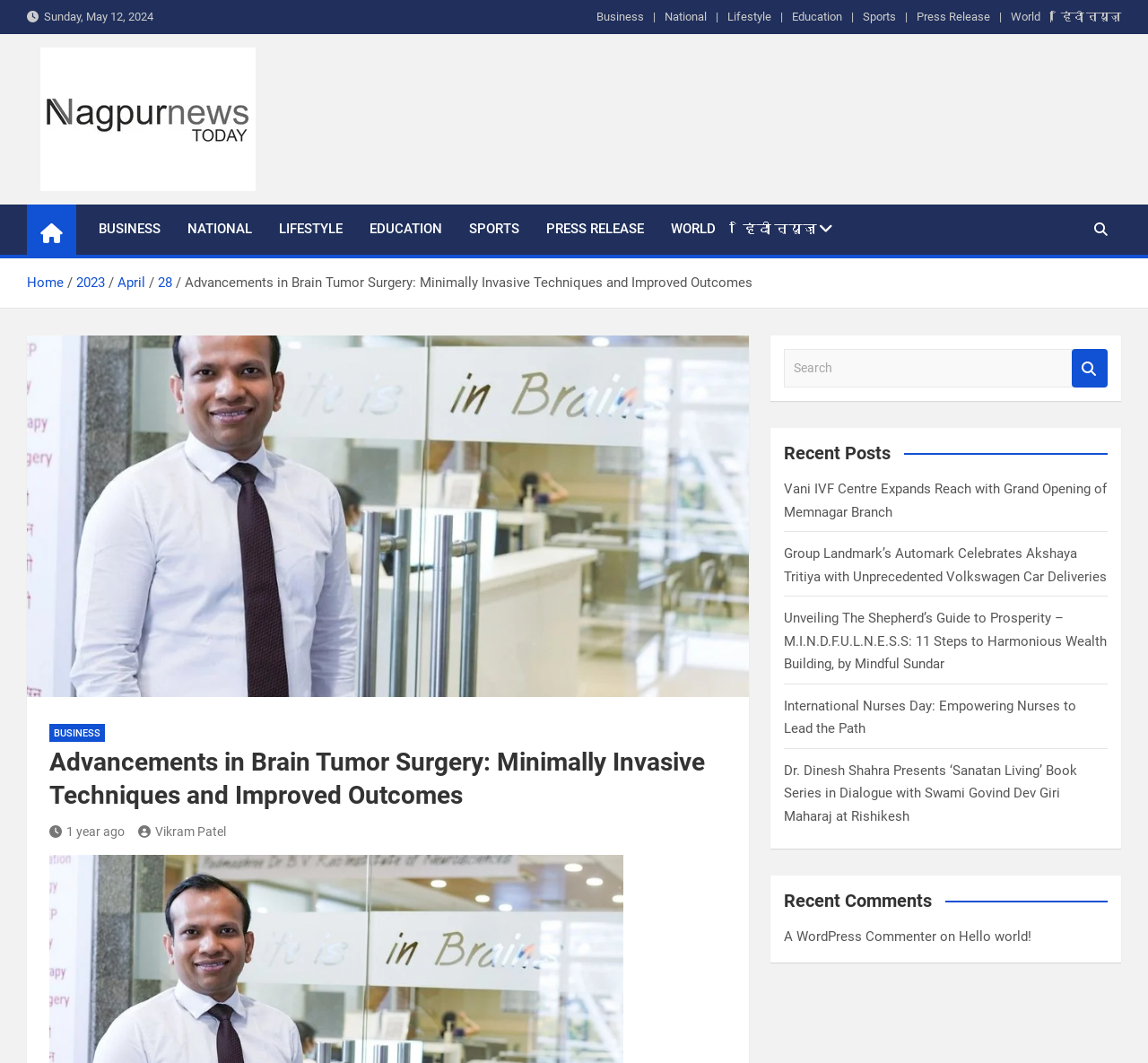Offer a thorough description of the webpage.

The webpage is a news article page from Nagpur News Today, with a focus on advancements in brain tumor surgery. At the top left, there is a date display showing Sunday, May 12, 2024. Below the date, there are several links to different news categories, including Business, National, Lifestyle, Education, Sports, Press Release, World, and हिंदी न्यूज़.

To the right of the date, there is a logo and a heading that reads "Nagpur News Today". Below the logo, there are more links to news categories, but in a larger font size. There is also a search bar at the top right corner, accompanied by a search button.

The main content of the page is an article titled "Advancements in Brain Tumor Surgery: Minimally Invasive Techniques and Improved Outcomes". The article has a figure or image associated with it. Below the article title, there are links to the author, Vikram Patel, and a timestamp indicating that the article was published 1 year ago.

On the right side of the page, there is a section titled "Recent Posts", which lists several news article links with titles such as "Vani IVF Centre Expands Reach with Grand Opening of Memnagar Branch" and "International Nurses Day: Empowering Nurses to Lead the Path". Below the Recent Posts section, there is a section titled "Recent Comments", which lists a single comment from "A WordPress Commenter" on the article "Hello world!".